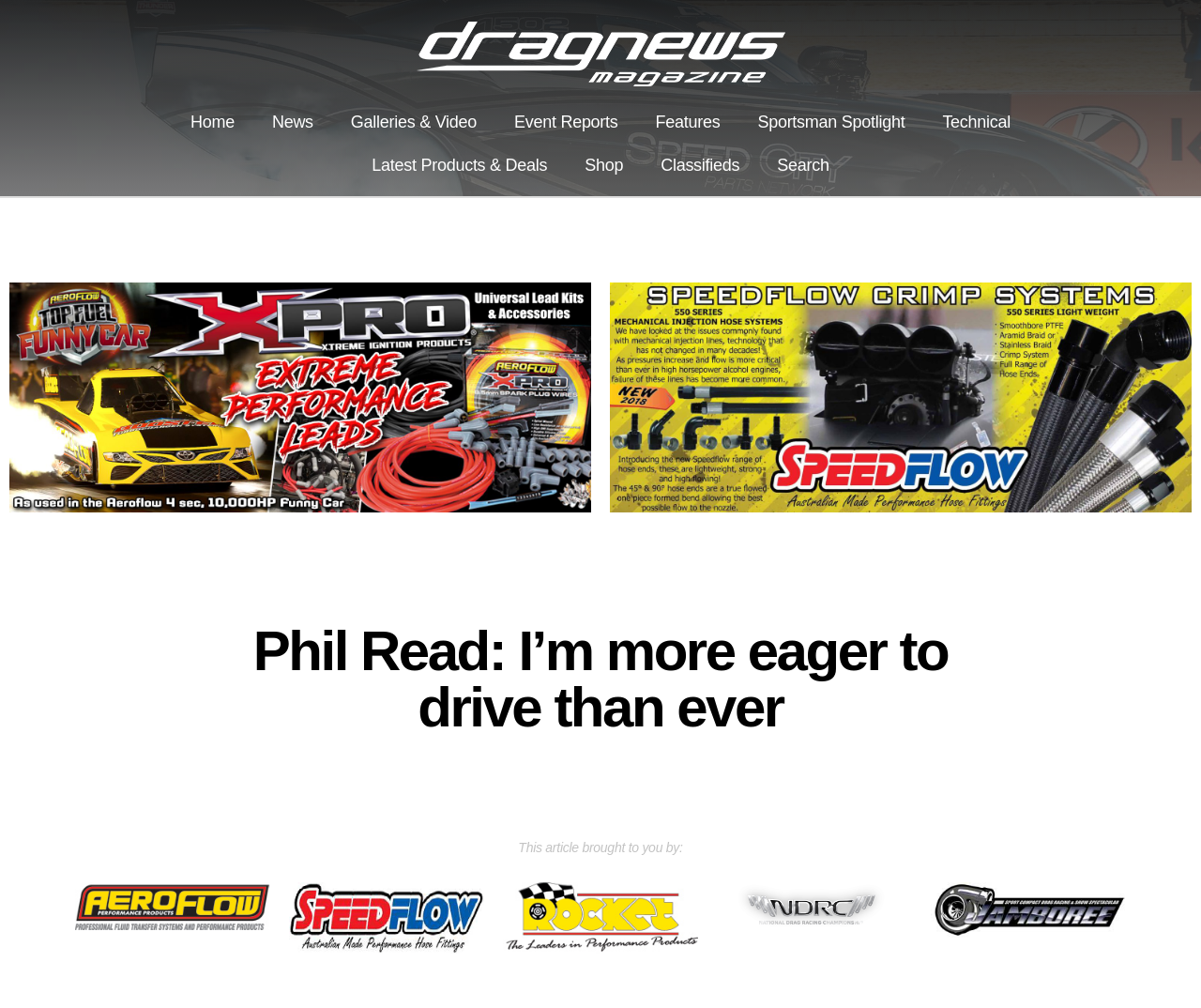Determine the bounding box coordinates for the clickable element to execute this instruction: "read news". Provide the coordinates as four float numbers between 0 and 1, i.e., [left, top, right, bottom].

[0.211, 0.1, 0.276, 0.142]